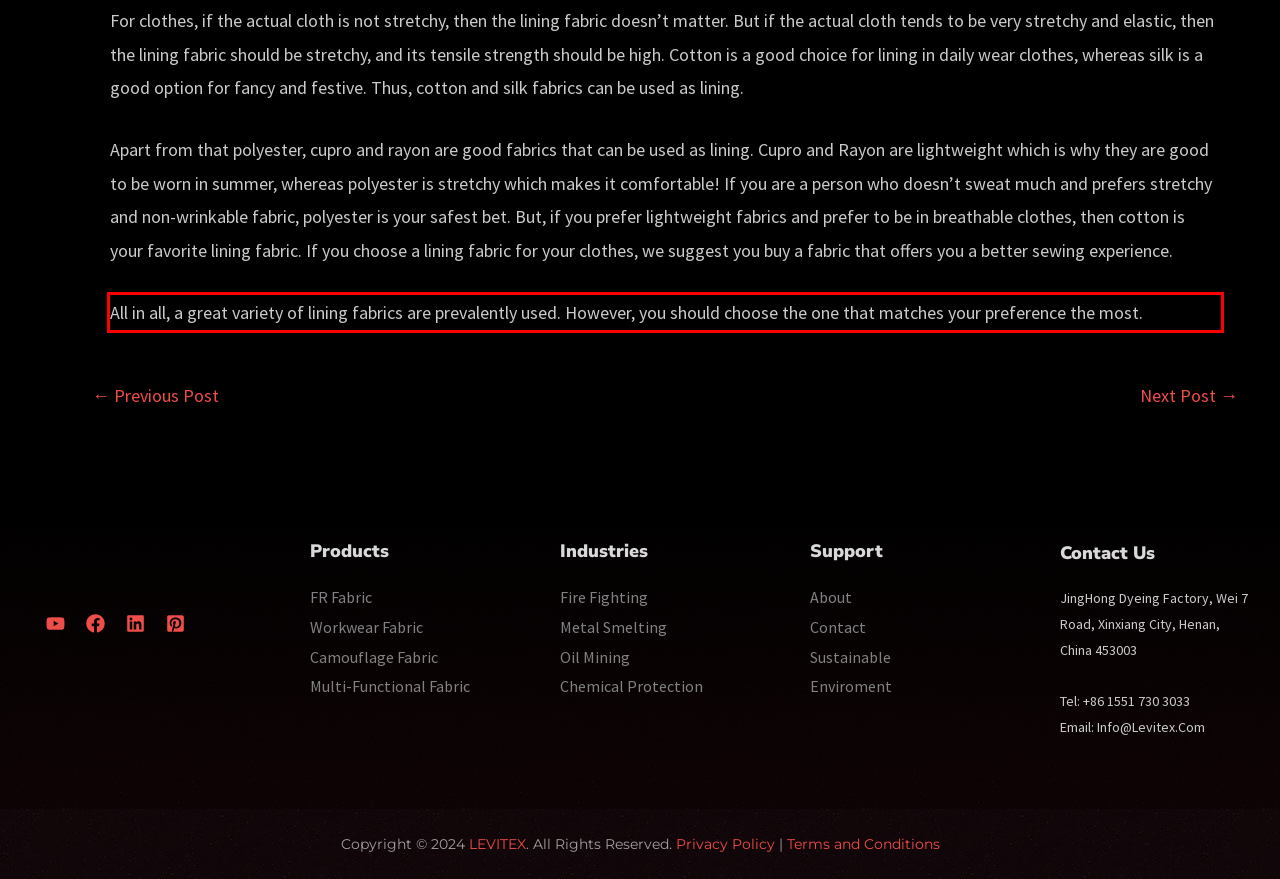You are provided with a screenshot of a webpage featuring a red rectangle bounding box. Extract the text content within this red bounding box using OCR.

All in all, a great variety of lining fabrics are prevalently used. However, you should choose the one that matches your preference the most.